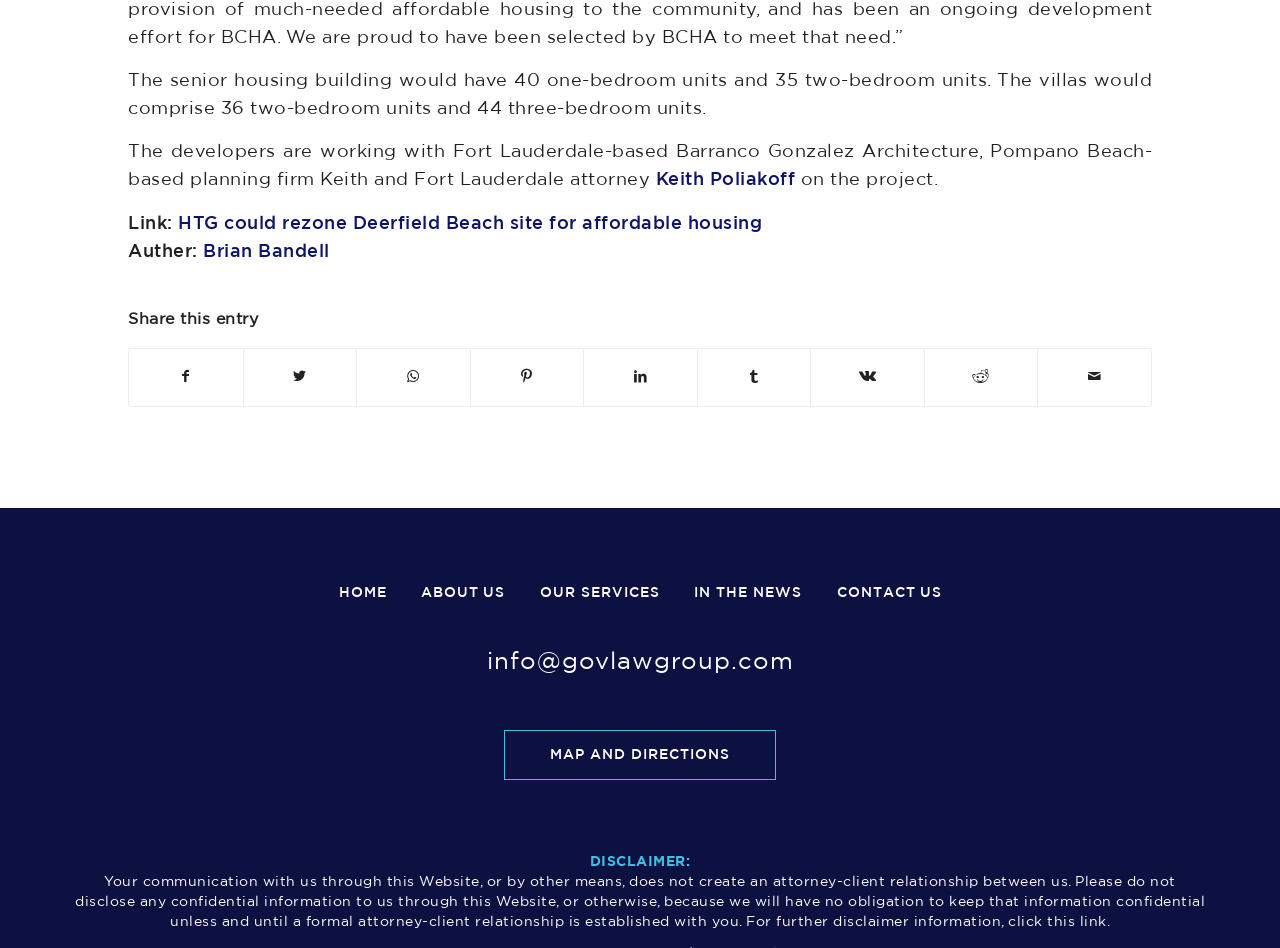Determine the bounding box coordinates of the region I should click to achieve the following instruction: "View map and directions". Ensure the bounding box coordinates are four float numbers between 0 and 1, i.e., [left, top, right, bottom].

[0.394, 0.77, 0.606, 0.823]